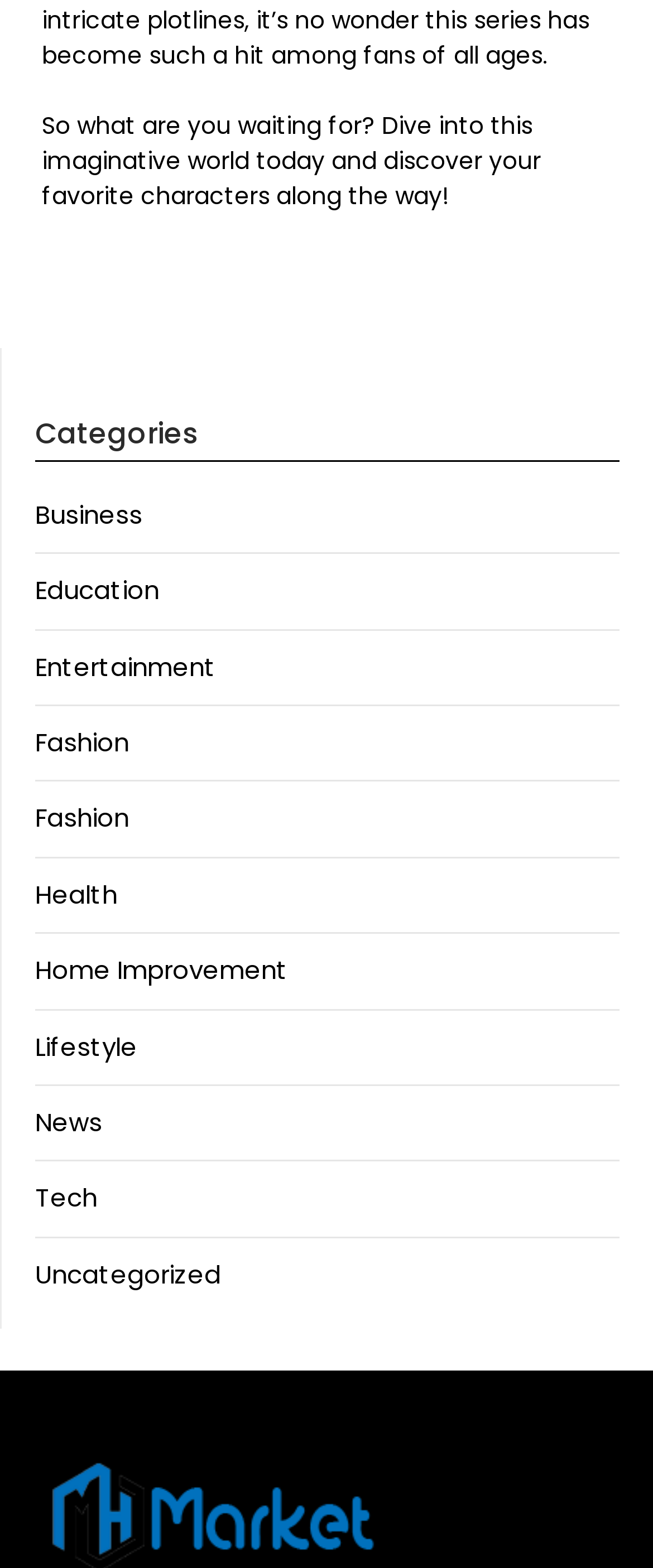Use a single word or phrase to respond to the question:
What is the first category listed?

Business